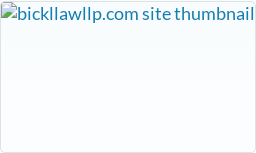Provide a thorough description of what you see in the image.

This image provides a thumbnail preview for the website of Bick Law LLP, an award-winning law firm. The design is visually appealing, emphasizing professionalism and trustworthiness. The thumbnail serves as a gateway for visitors looking for legal services, showcasing the firm's commitment to excellence in client representation and law. This structure highlights the firm's online presence in a competitive legal market, inviting potential clients to learn more about their services.